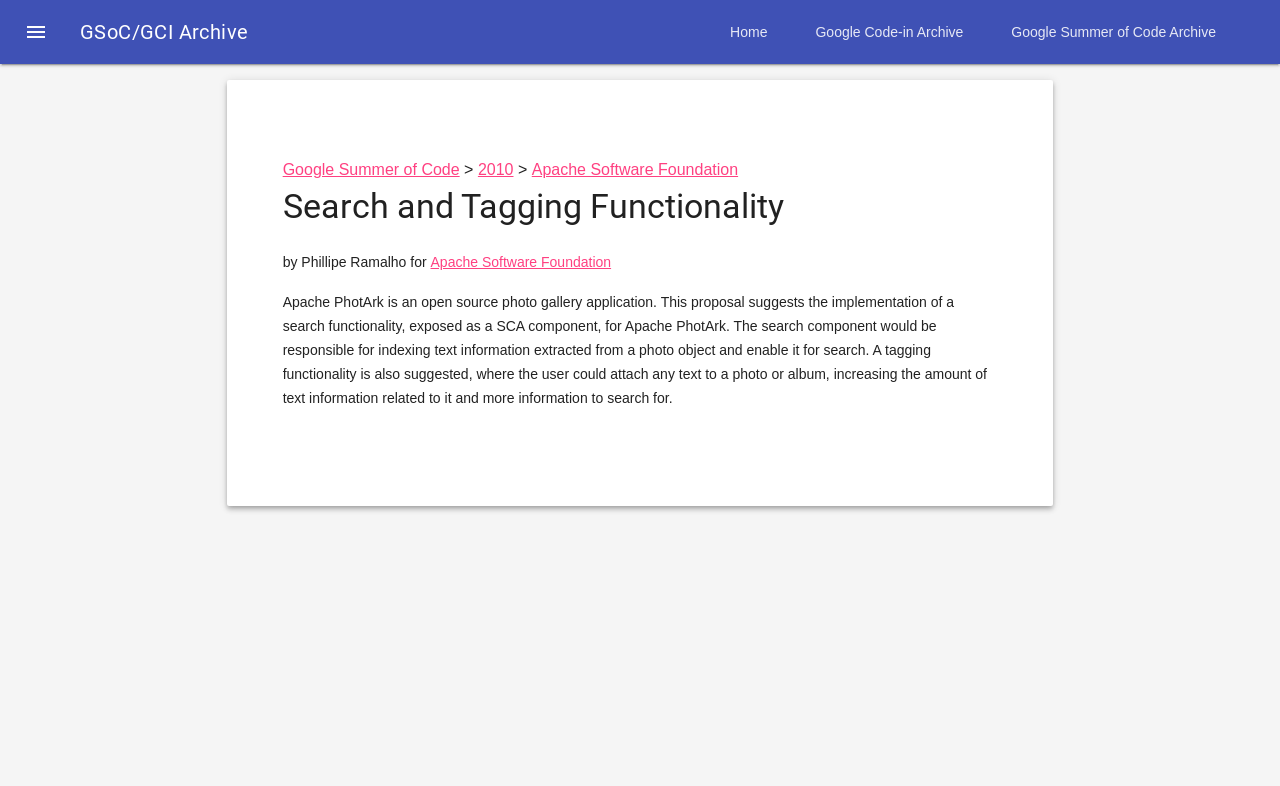Produce an elaborate caption capturing the essence of the webpage.

The webpage is about the Google Summer of Code 2010 project, specifically the Apache Software Foundation's project on Search and Tagging Functionality. 

At the top left corner, there is a button with an icon. Next to it, there is a static text "GSoC/GCI Archive". On the top right side, there are three links: "Home", "Google Code-in Archive", and "Google Summer of Code Archive". 

Below these links, there are four links in a row: "Google Summer of Code", "2010", "Apache Software Foundation", and another "Apache Software Foundation" link. 

Underneath these links, there is a heading "Search and Tagging Functionality". Below the heading, there is a static text "by Phillipe Ramalho for" followed by a link to "Apache Software Foundation". 

The main content of the webpage is a paragraph of text that describes the project, which is about implementing a search functionality and a tagging functionality for Apache PhotArk, an open source photo gallery application.